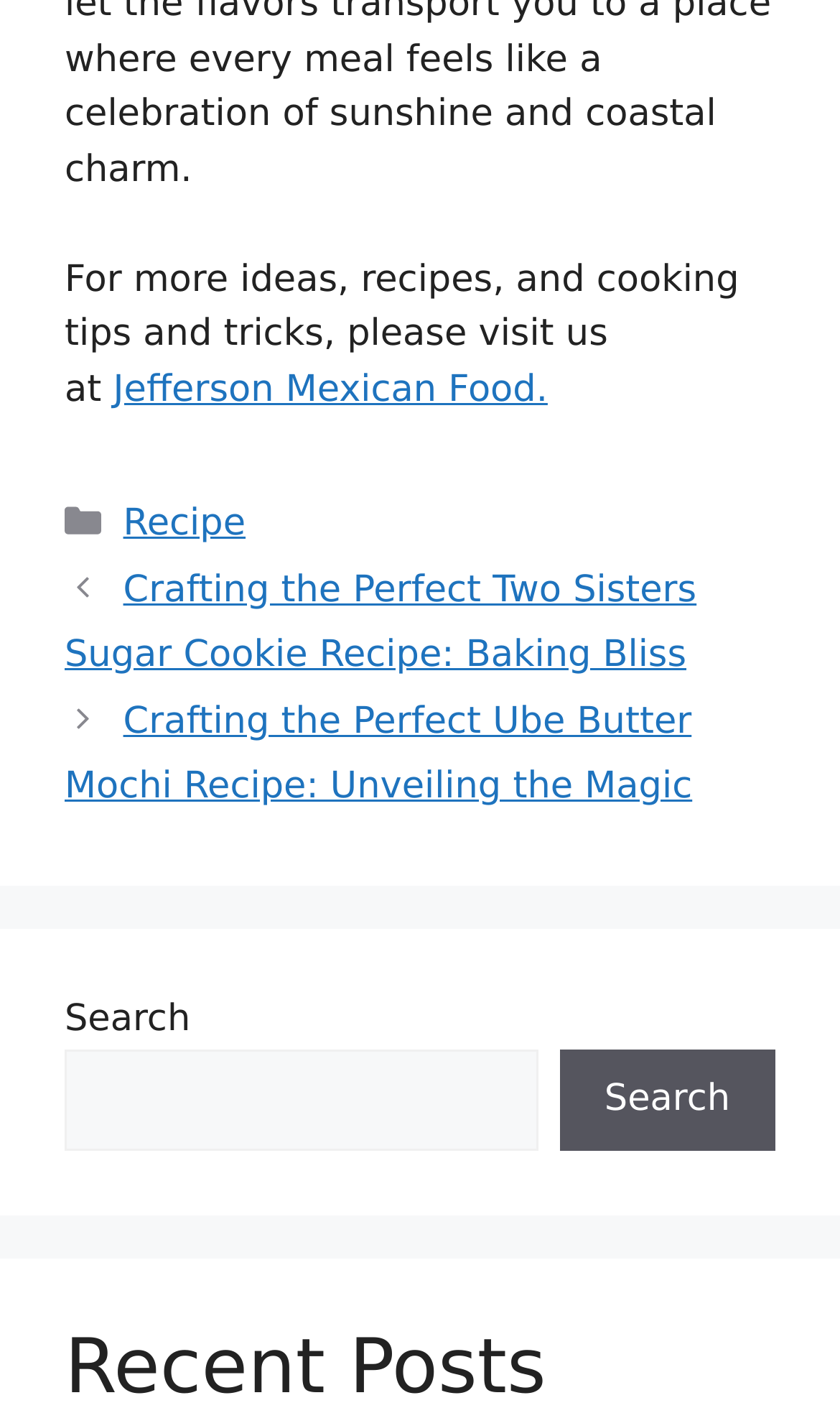Bounding box coordinates should be provided in the format (top-left x, top-left y, bottom-right x, bottom-right y) with all values between 0 and 1. Identify the bounding box for this UI element: Recipe

[0.147, 0.357, 0.292, 0.387]